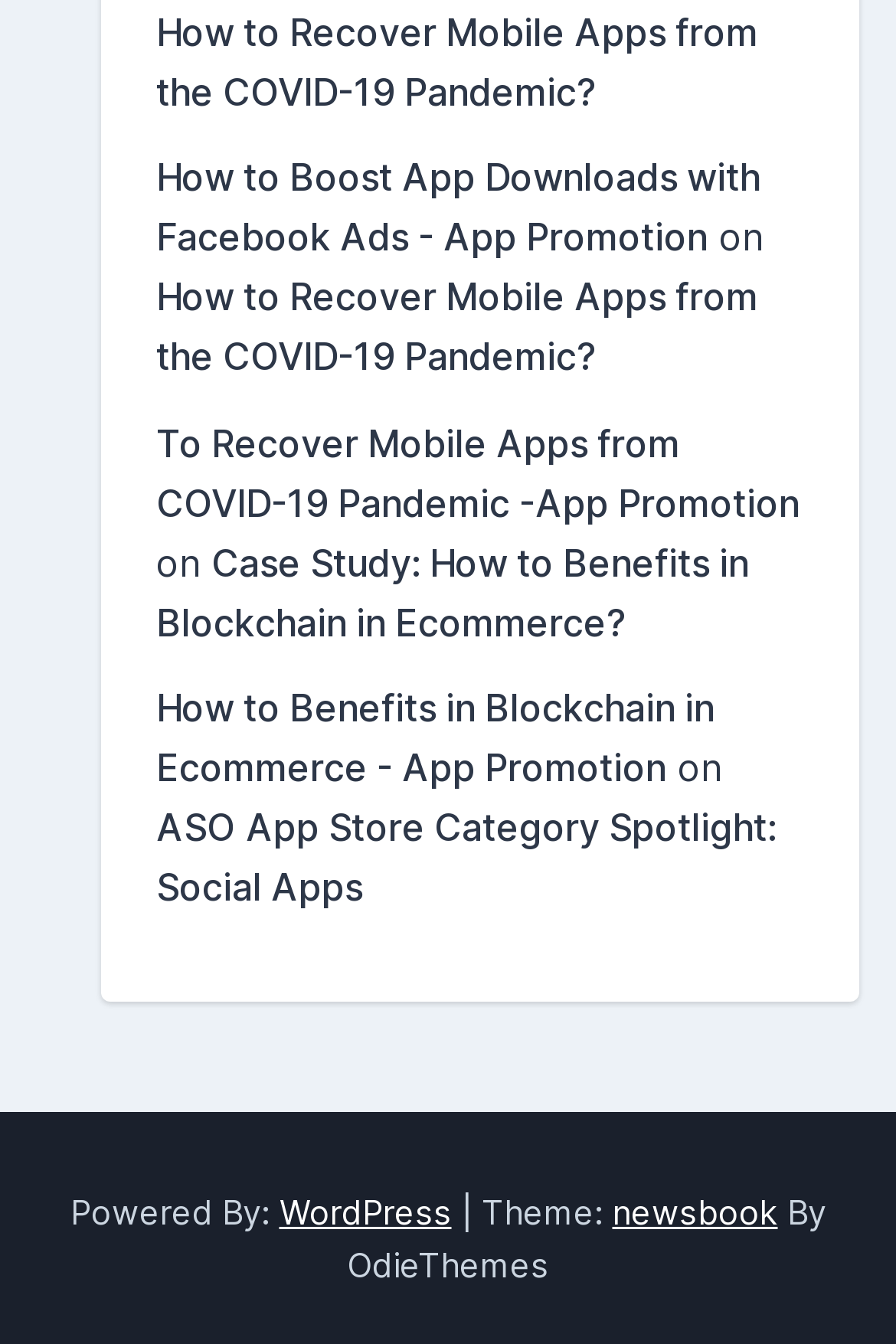Please locate the bounding box coordinates of the region I need to click to follow this instruction: "Learn how to boost app downloads with Facebook Ads".

[0.174, 0.115, 0.849, 0.194]